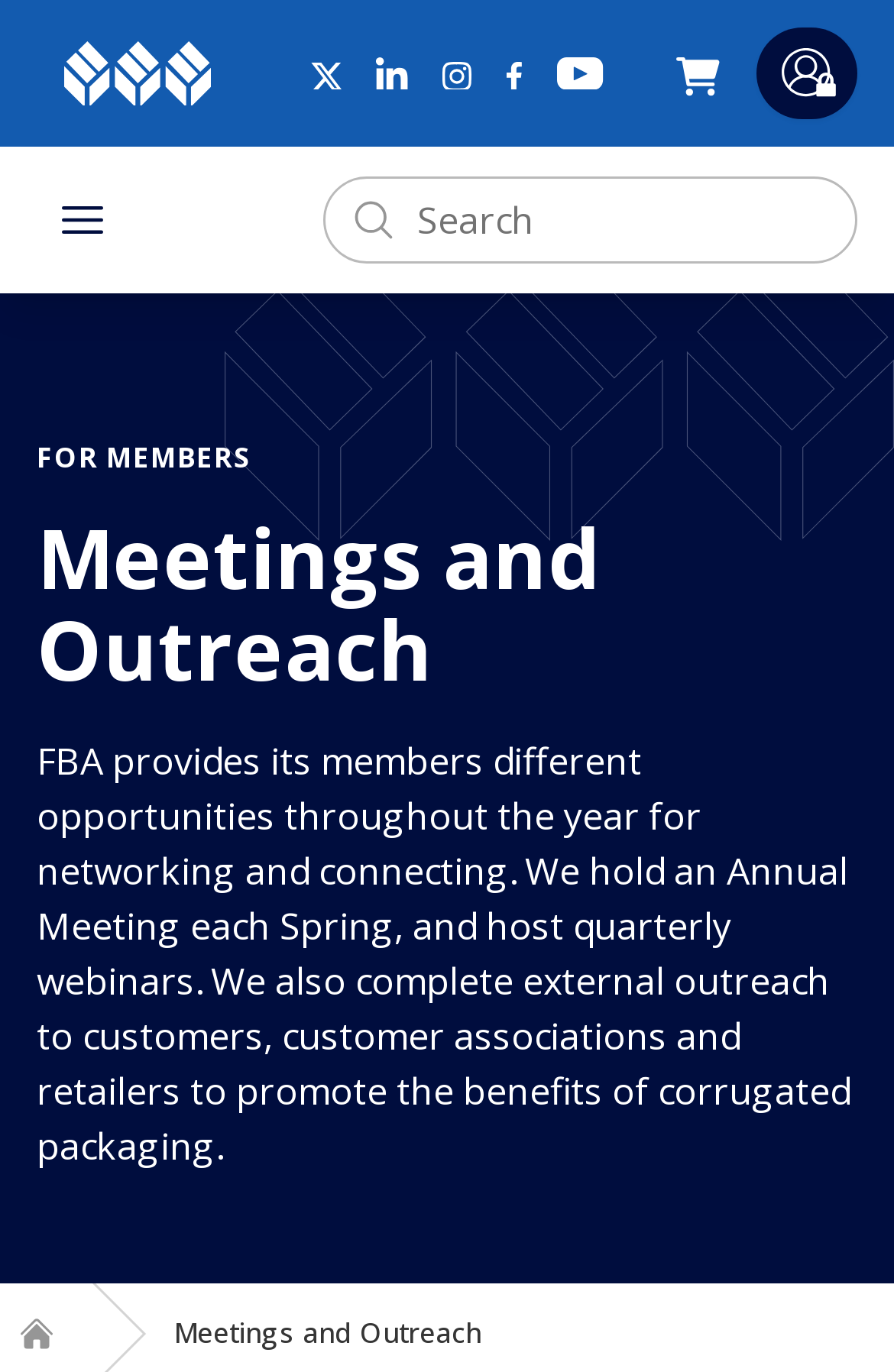Describe every aspect of the webpage comprehensively.

The webpage is about the Meetings and Outreach section of the Fibre Box Association (FBA). At the top left corner, there is a link to navigate to the home page, accompanied by a small image. Next to it, there are five social media links, each with an image, to navigate to FBA's Twitter, LinkedIn, Instagram, Facebook, and YouTube pages. 

On the top right corner, there are two links: one to navigate to the Fibrebox Store and another to navigate to the Fibrebox Member Login, which is a button with an image inside. 

Below the top navigation bar, there is a large image that spans across the entire width of the page. 

The main content of the page is divided into two sections. The first section has a heading "FOR MEMBERS" and the second section has a heading "Meetings and Outreach". The "Meetings and Outreach" section provides a brief description of the FBA's events and activities, including the Annual Meeting and quarterly webinars. 

At the bottom of the page, there are two links: "Home" and "Meetings and Outreach", which seem to be part of a footer navigation.